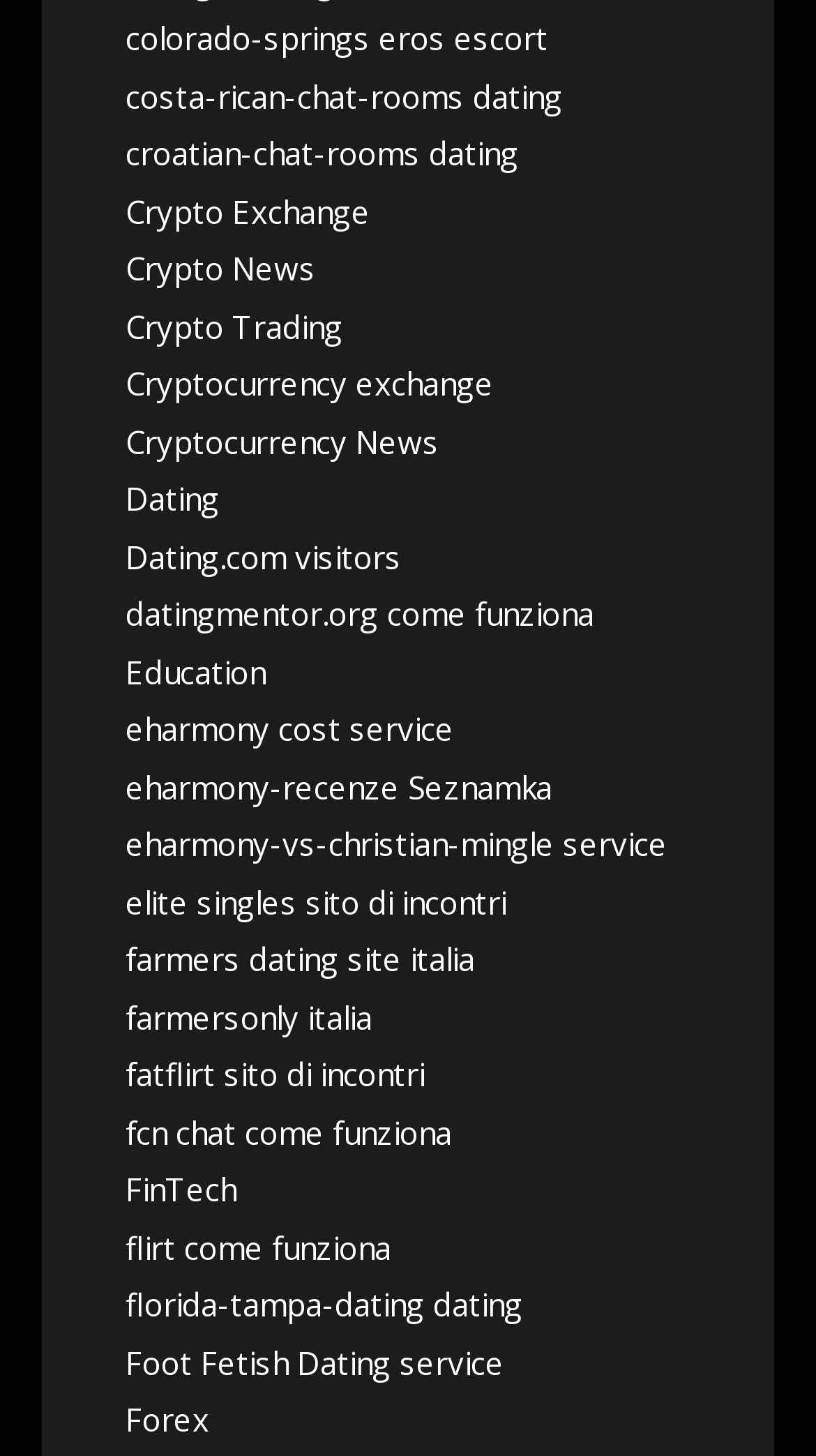Answer the question with a single word or phrase: 
What is the general category of the 'Foot Fetish Dating' link?

Niche dating service